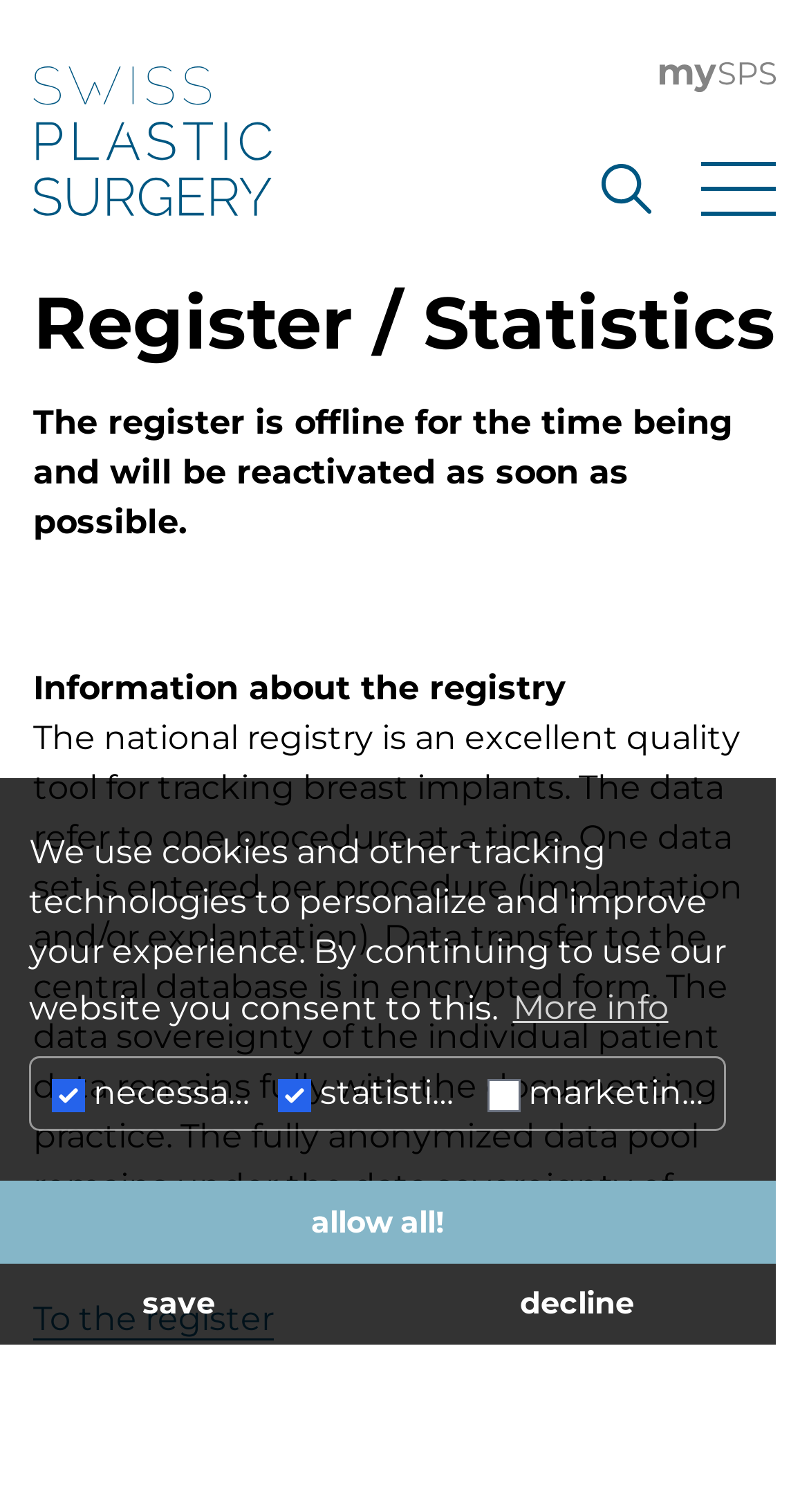What is the purpose of the national registry?
Please provide a detailed and comprehensive answer to the question.

The national registry is an excellent quality tool for tracking breast implants, as stated in the webpage. It is used to enter data per procedure, including implantation and/or explantation, and the data is transferred to the central database in encrypted form.